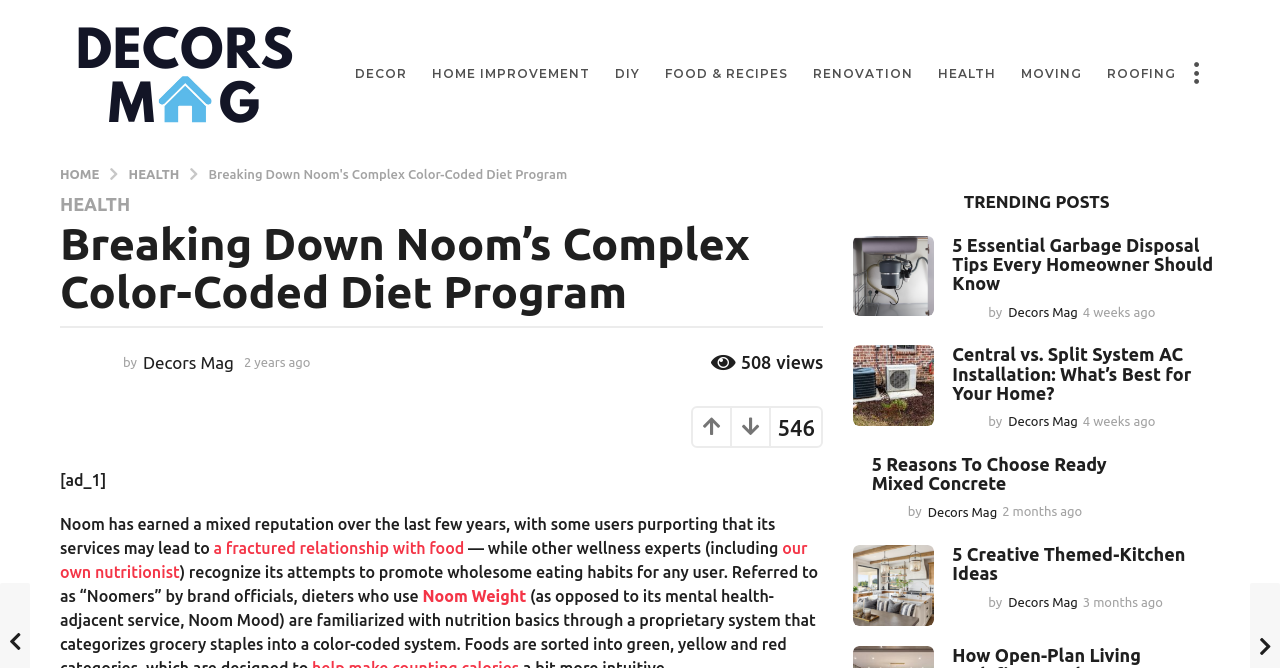Examine the image carefully and respond to the question with a detailed answer: 
How many views does the article have?

The number of views of the article is mentioned at the top of the webpage, and it is '508', which indicates that the article has been viewed 508 times.